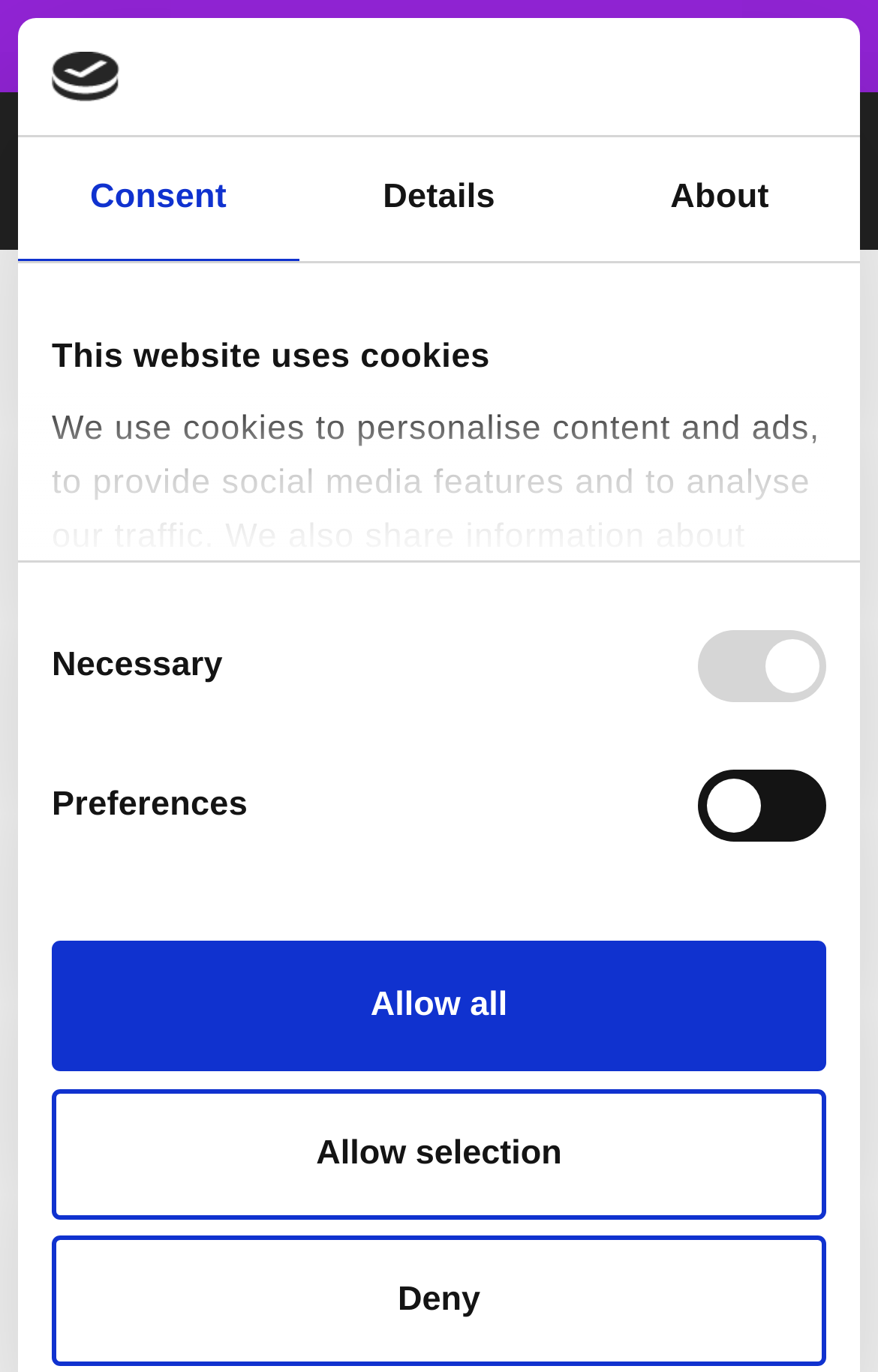Reply to the question with a brief word or phrase: How many links are in the top navigation bar?

5